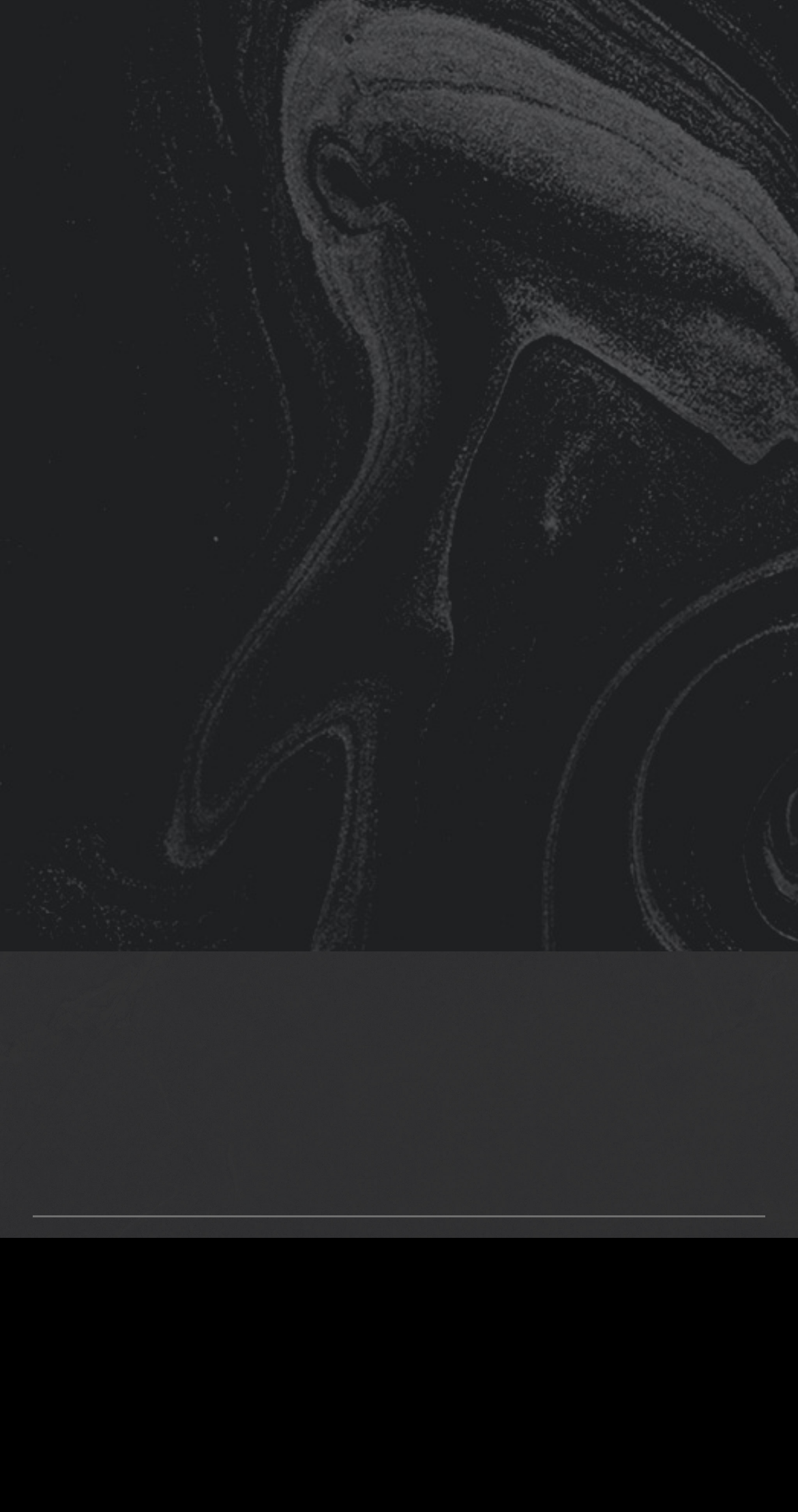Locate the coordinates of the bounding box for the clickable region that fulfills this instruction: "Call the office".

[0.338, 0.96, 0.746, 0.985]